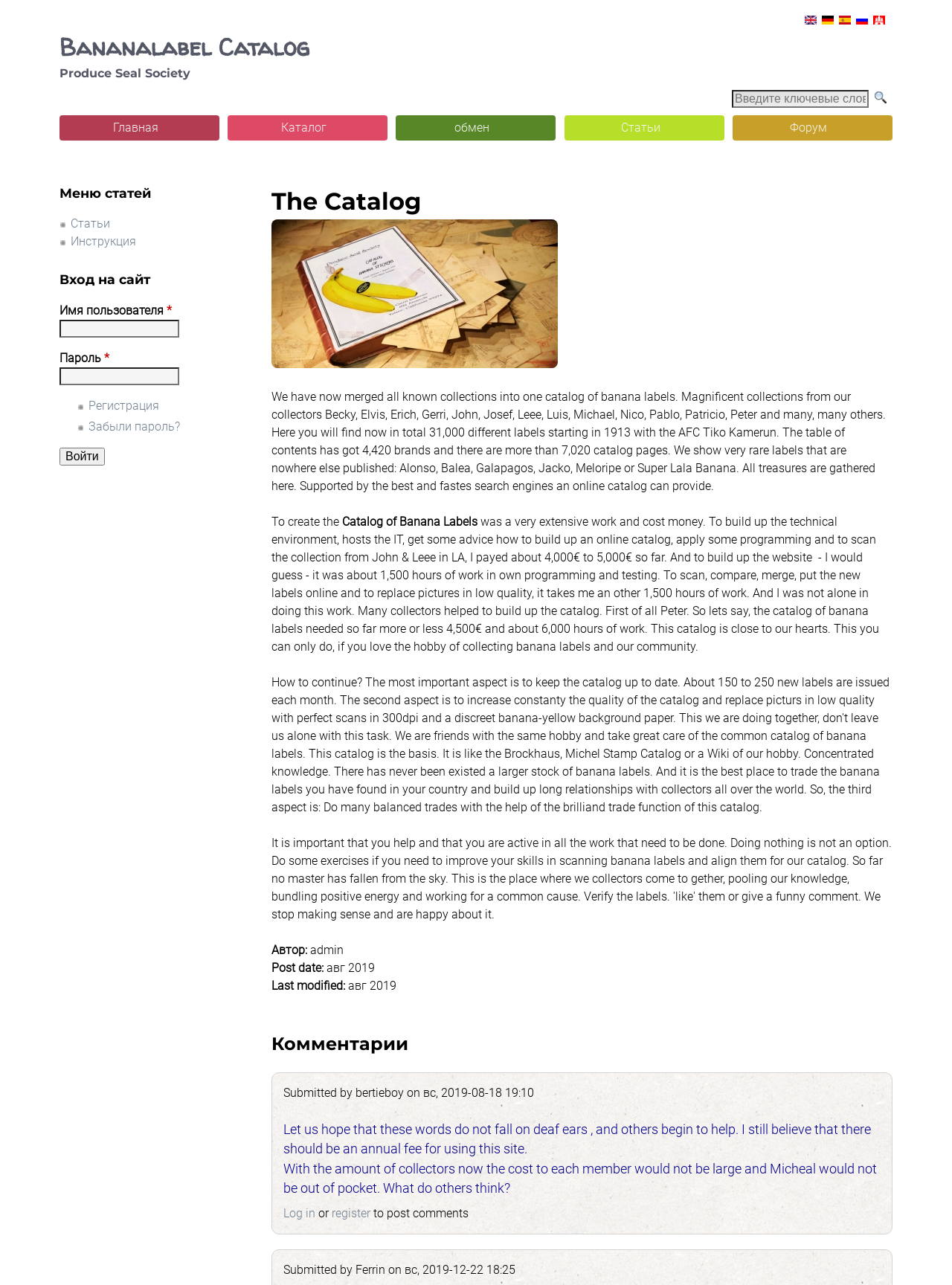Refer to the image and provide a thorough answer to this question:
What is the name of the author of the catalog?

The name of the author of the catalog can be found in the heading element with the text 'Автор:' which is located at the bottom of the webpage, and the corresponding static text element with the text 'admin'.